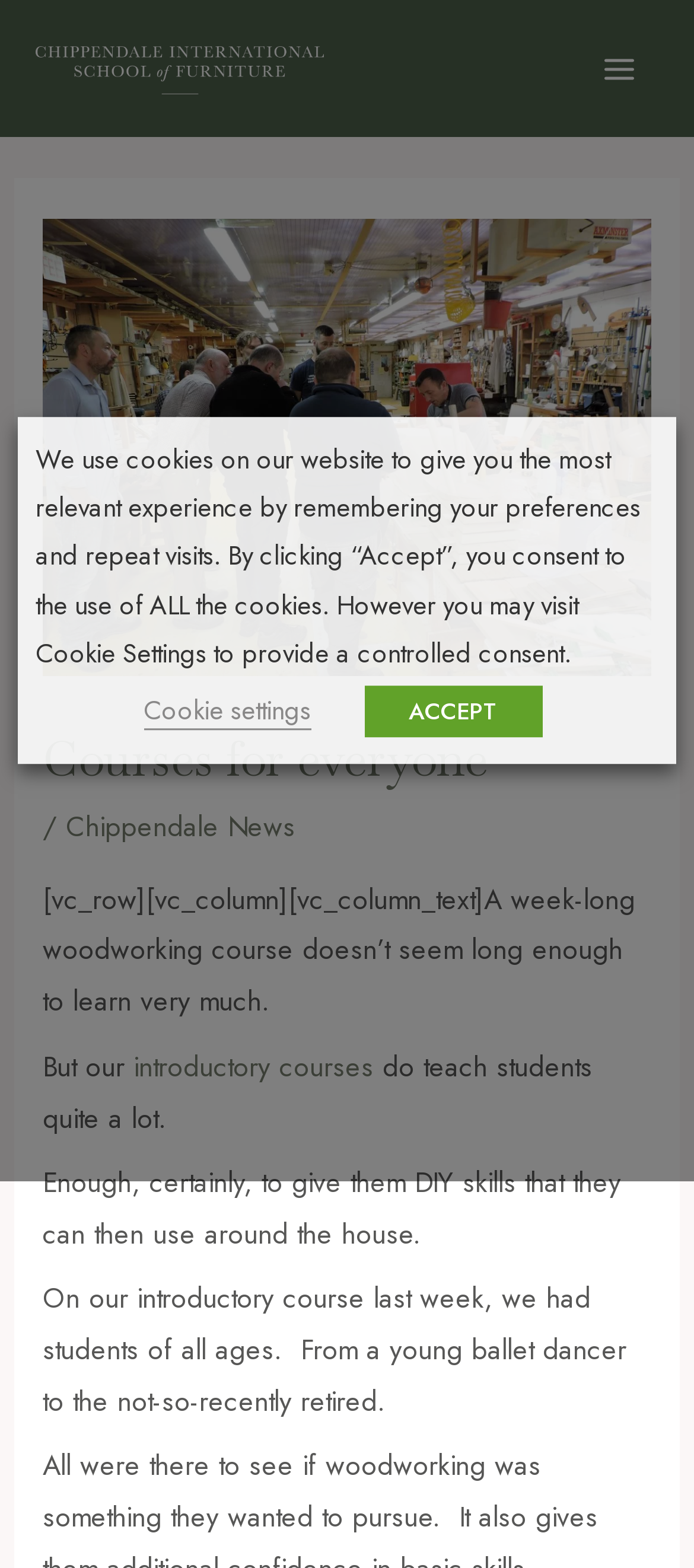Provide the bounding box coordinates of the UI element that matches the description: "Cookie settings".

[0.206, 0.441, 0.447, 0.466]